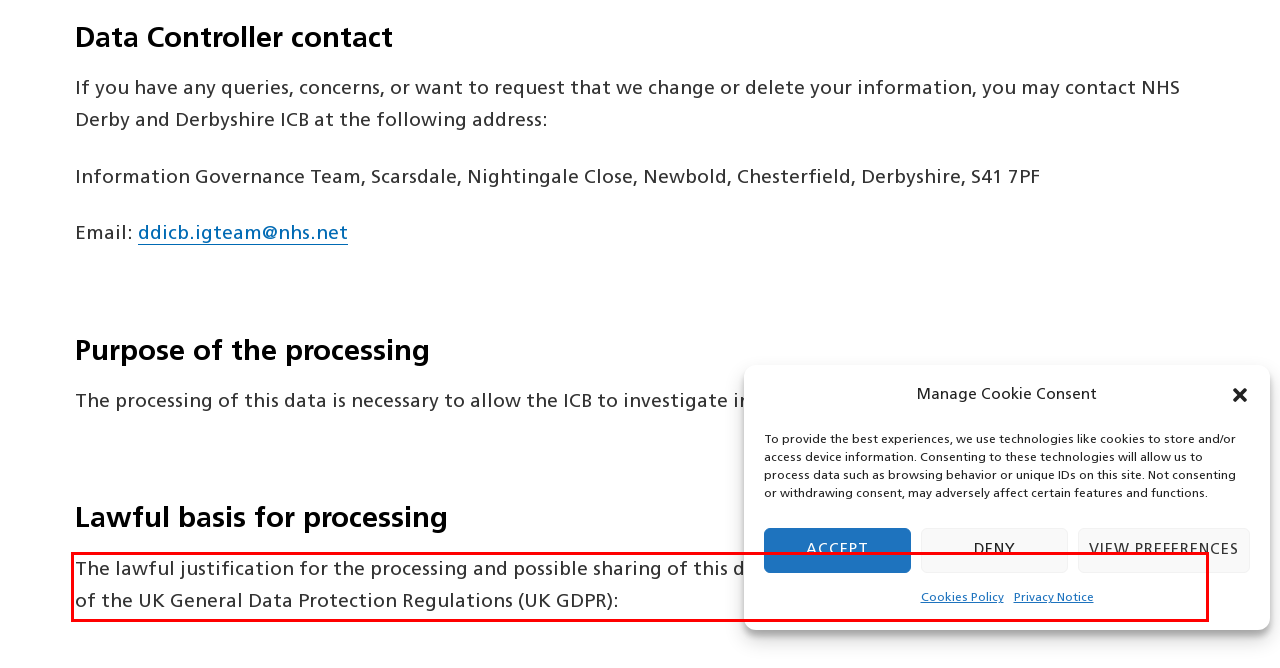Identify the text inside the red bounding box in the provided webpage screenshot and transcribe it.

The lawful justification for the processing and possible sharing of this data is under the following Article 6 and Article 9 of the UK General Data Protection Regulations (UK GDPR):